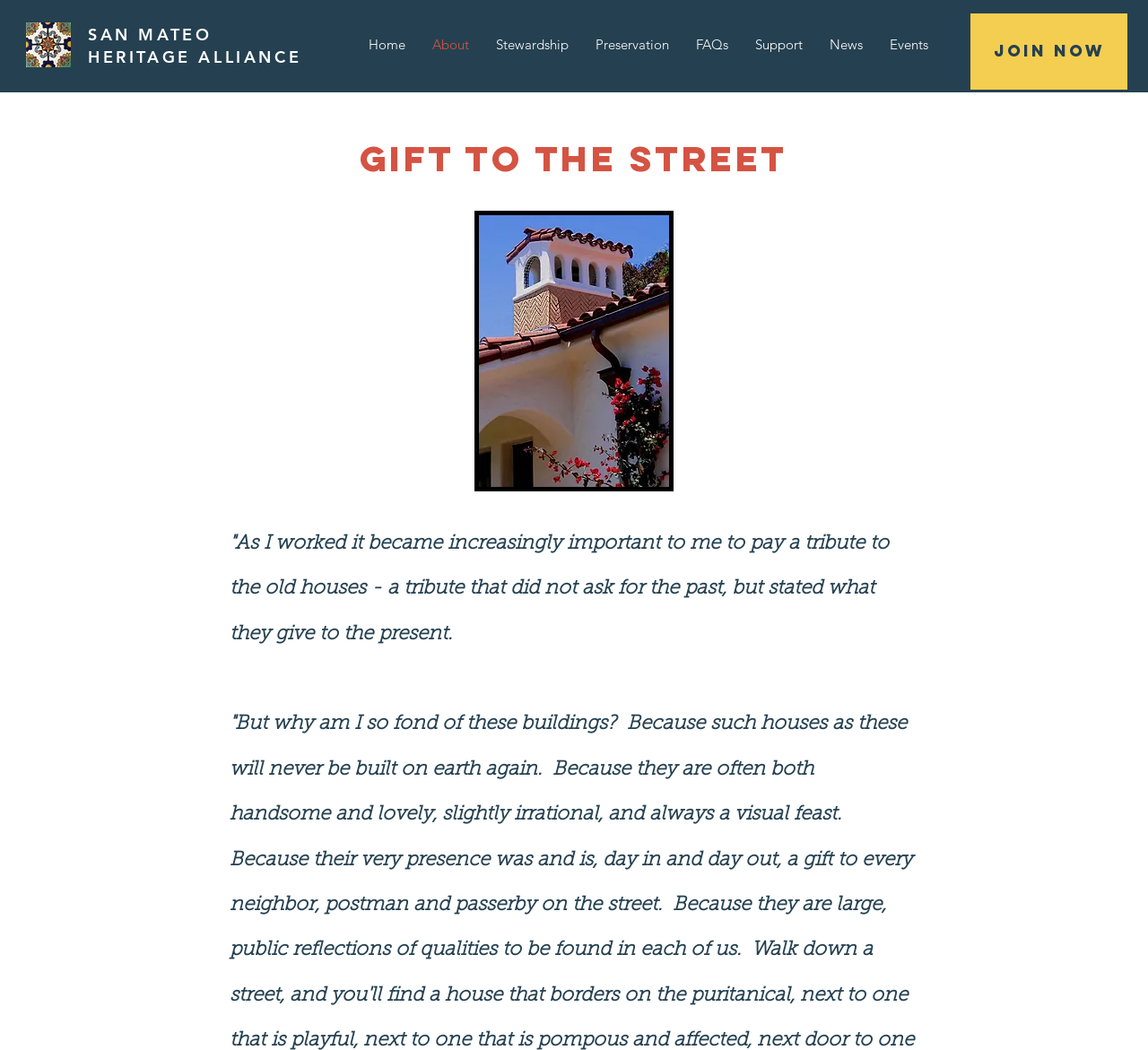Find the bounding box coordinates of the clickable region needed to perform the following instruction: "View the 'gift to the street' heading". The coordinates should be provided as four float numbers between 0 and 1, i.e., [left, top, right, bottom].

[0.206, 0.131, 0.792, 0.173]